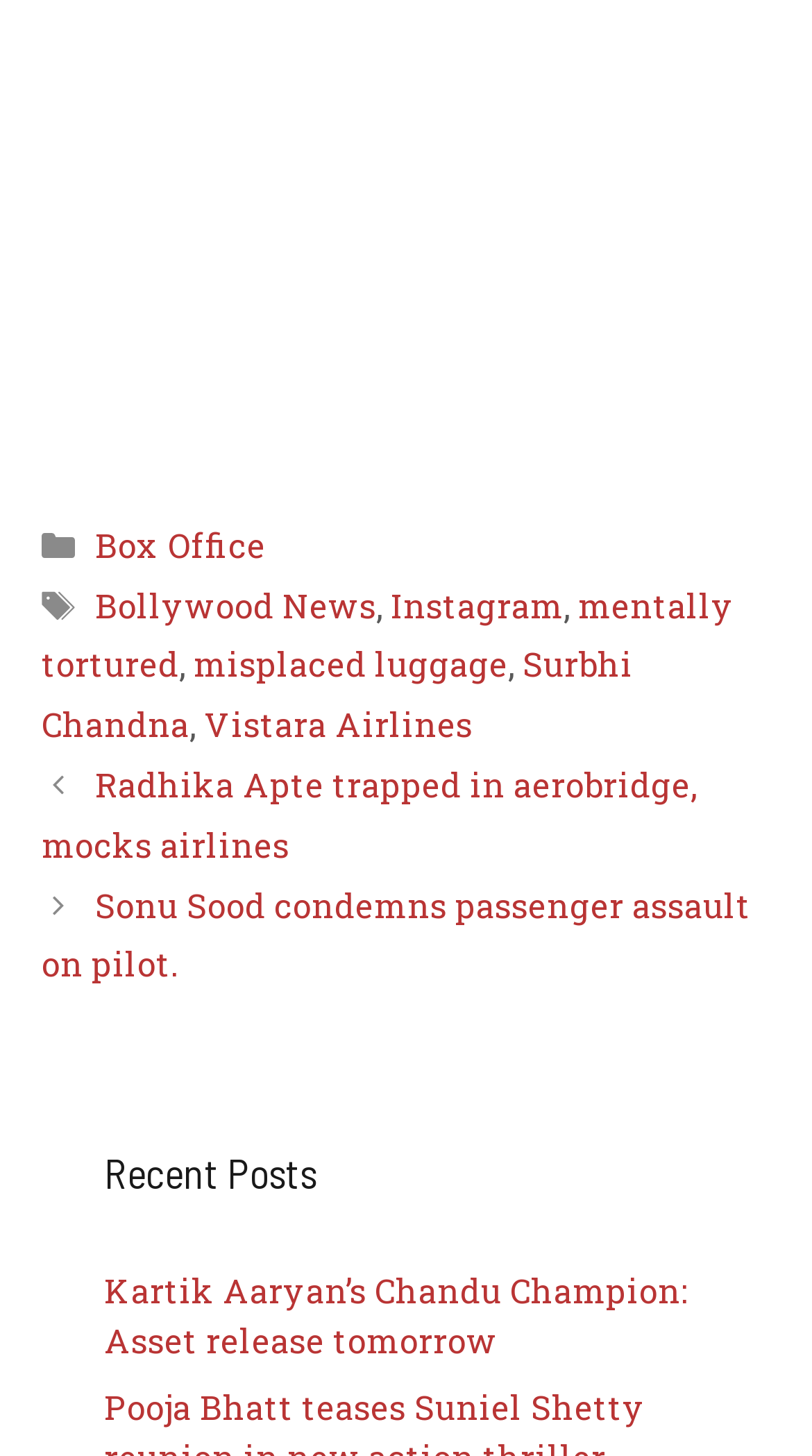Please determine the bounding box coordinates of the element to click on in order to accomplish the following task: "Learn about Kartik Aaryan’s Chandu Champion". Ensure the coordinates are four float numbers ranging from 0 to 1, i.e., [left, top, right, bottom].

[0.128, 0.871, 0.846, 0.935]